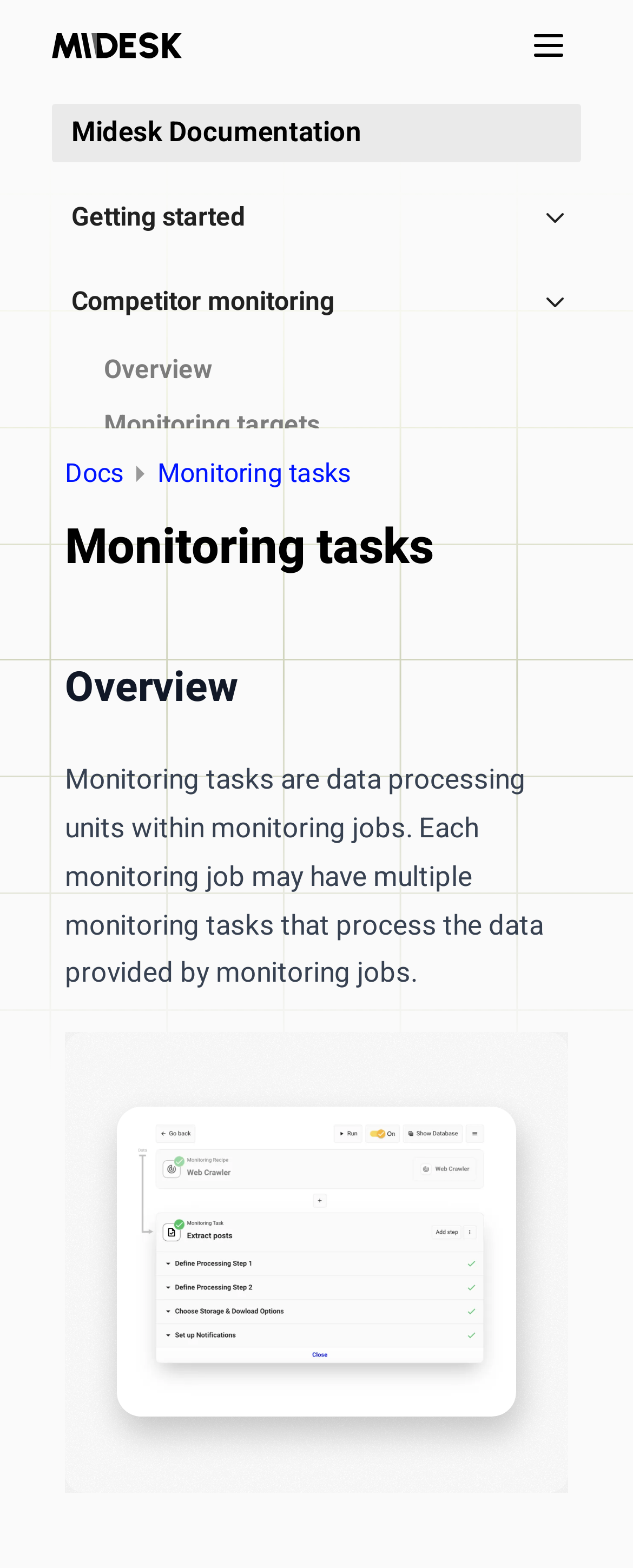Find the bounding box coordinates of the element I should click to carry out the following instruction: "Explore Midesk Documentation".

[0.082, 0.066, 0.918, 0.103]